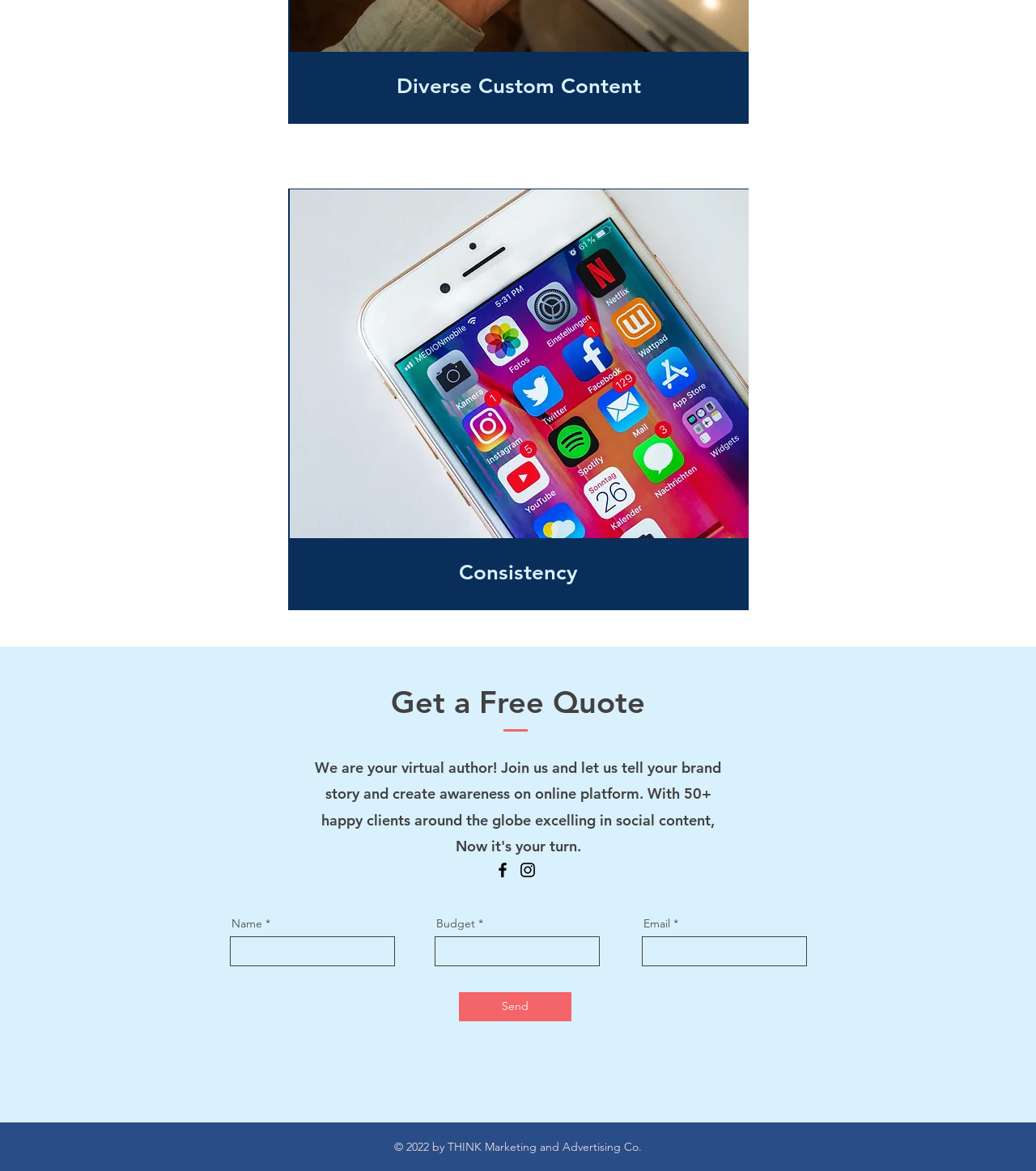Based on the element description: "name="email"", identify the bounding box coordinates for this UI element. The coordinates must be four float numbers between 0 and 1, listed as [left, top, right, bottom].

[0.62, 0.799, 0.779, 0.825]